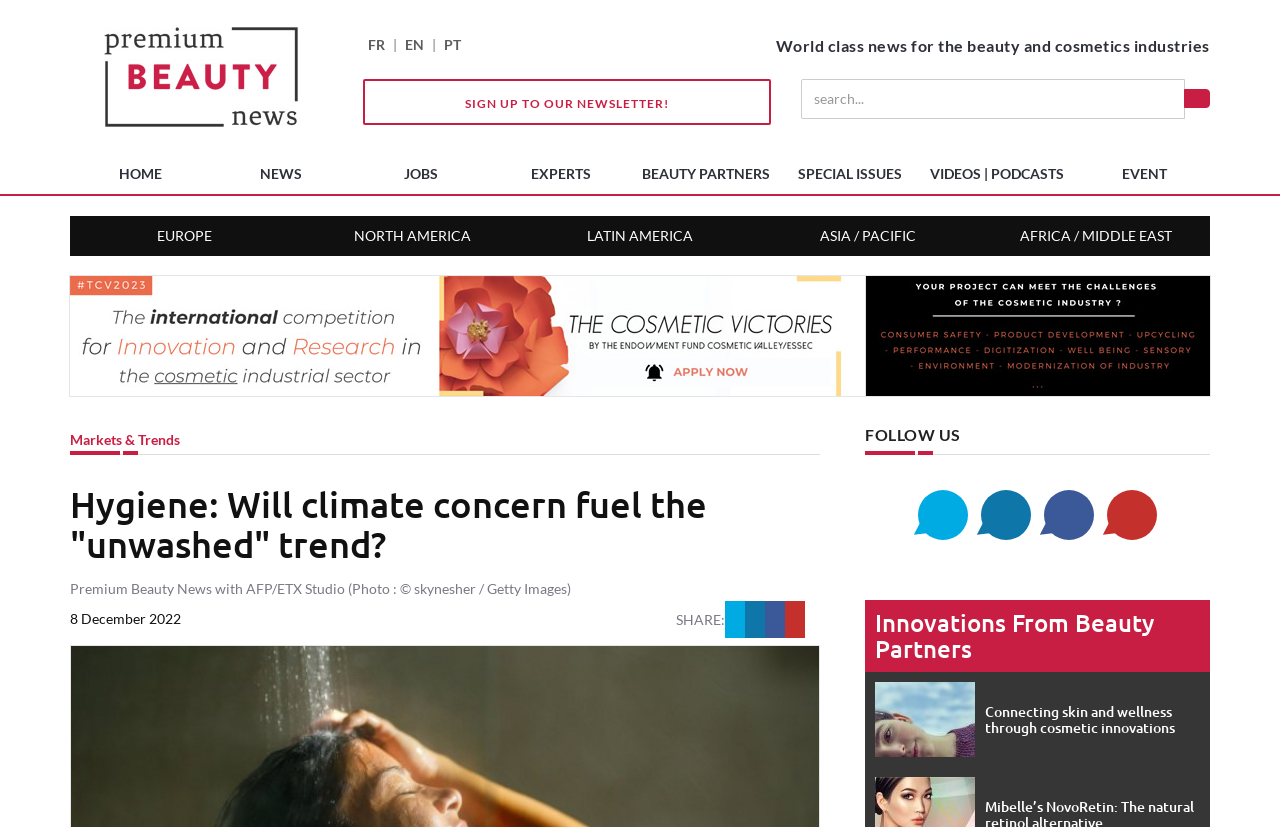What is the date of the main article?
Please use the image to provide an in-depth answer to the question.

The date of the main article is located below the heading of the article, and it says '8 December 2022'. This suggests that the article was published on this date.